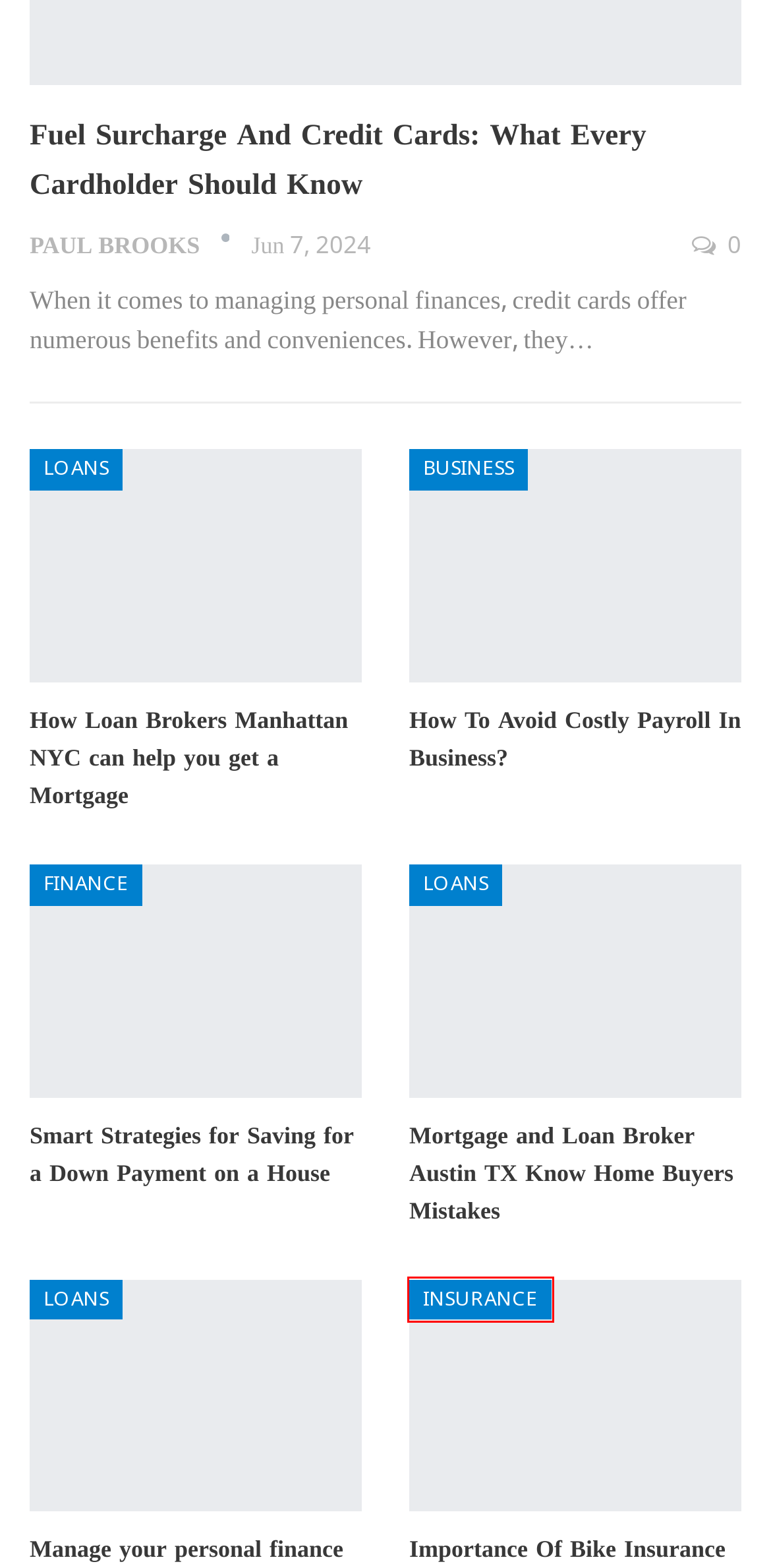Examine the screenshot of a webpage with a red bounding box around a specific UI element. Identify which webpage description best matches the new webpage that appears after clicking the element in the red bounding box. Here are the candidates:
A. How Loan Brokers Manhattan NYC Can Help You Get A Mortgage
B. Loans
C. How To Avoid Costly Payroll In Business?
D. Mortgage And Loan Broker Austin TX Know Home Buyers Mistakes
E. Insurance
F. Business
G. Importance Of Bike Insurance For Imported Bikes
H. Manage Your Personal Finance Better With An EMI Calculator

E